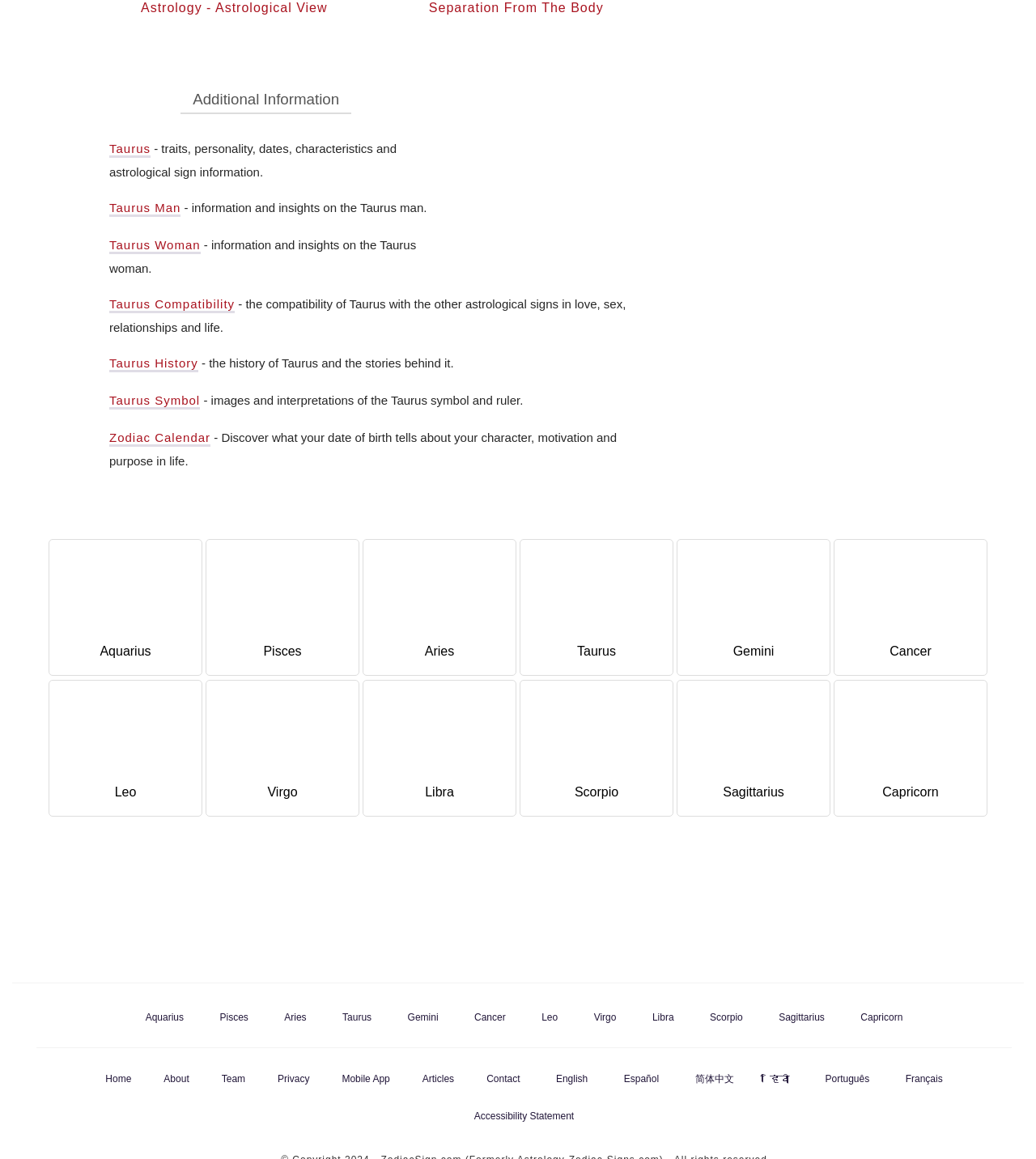Locate the bounding box coordinates of the clickable element to fulfill the following instruction: "Learn about Taurus Man". Provide the coordinates as four float numbers between 0 and 1 in the format [left, top, right, bottom].

[0.105, 0.173, 0.175, 0.187]